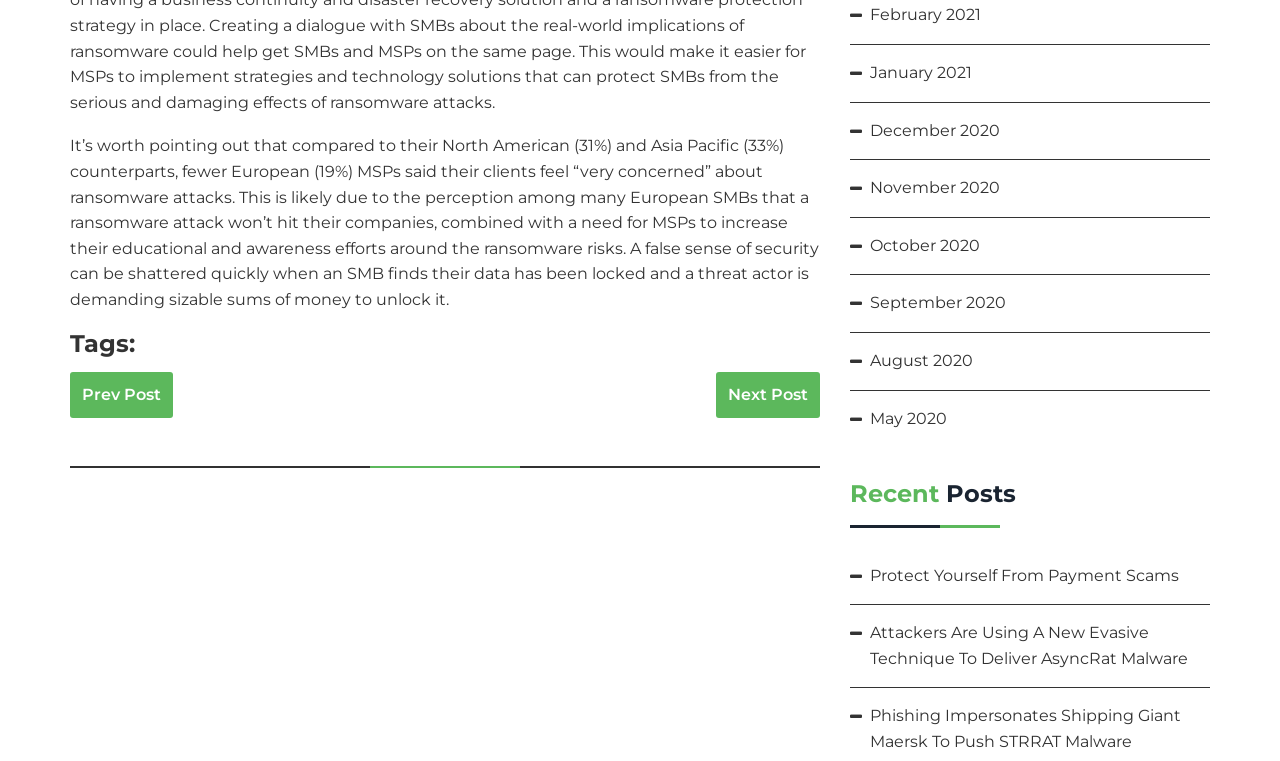Select the bounding box coordinates of the element I need to click to carry out the following instruction: "View previous post".

[0.055, 0.489, 0.135, 0.549]